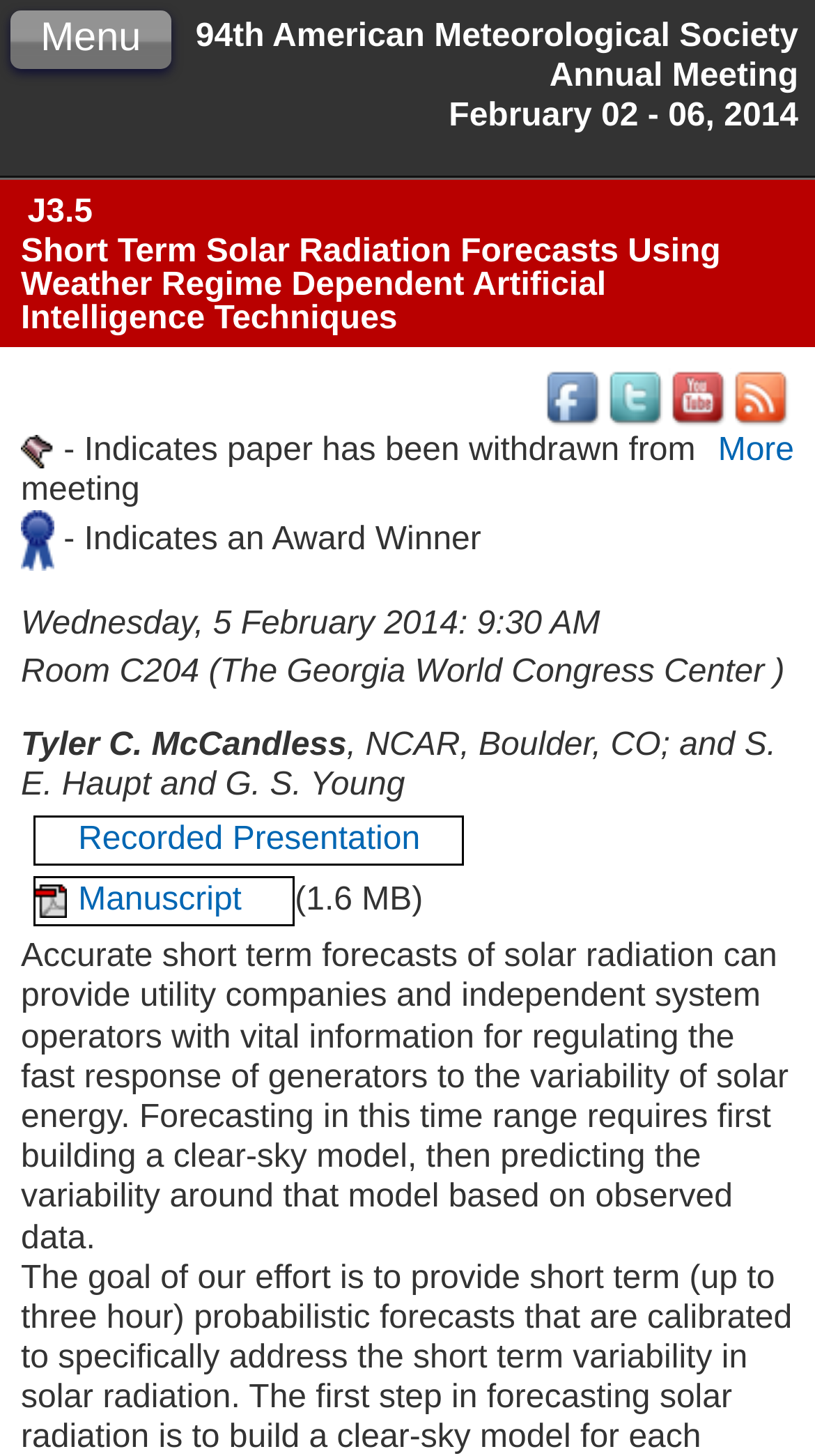Who is the author of the presentation?
Please provide a single word or phrase in response based on the screenshot.

Tyler C. McCandless